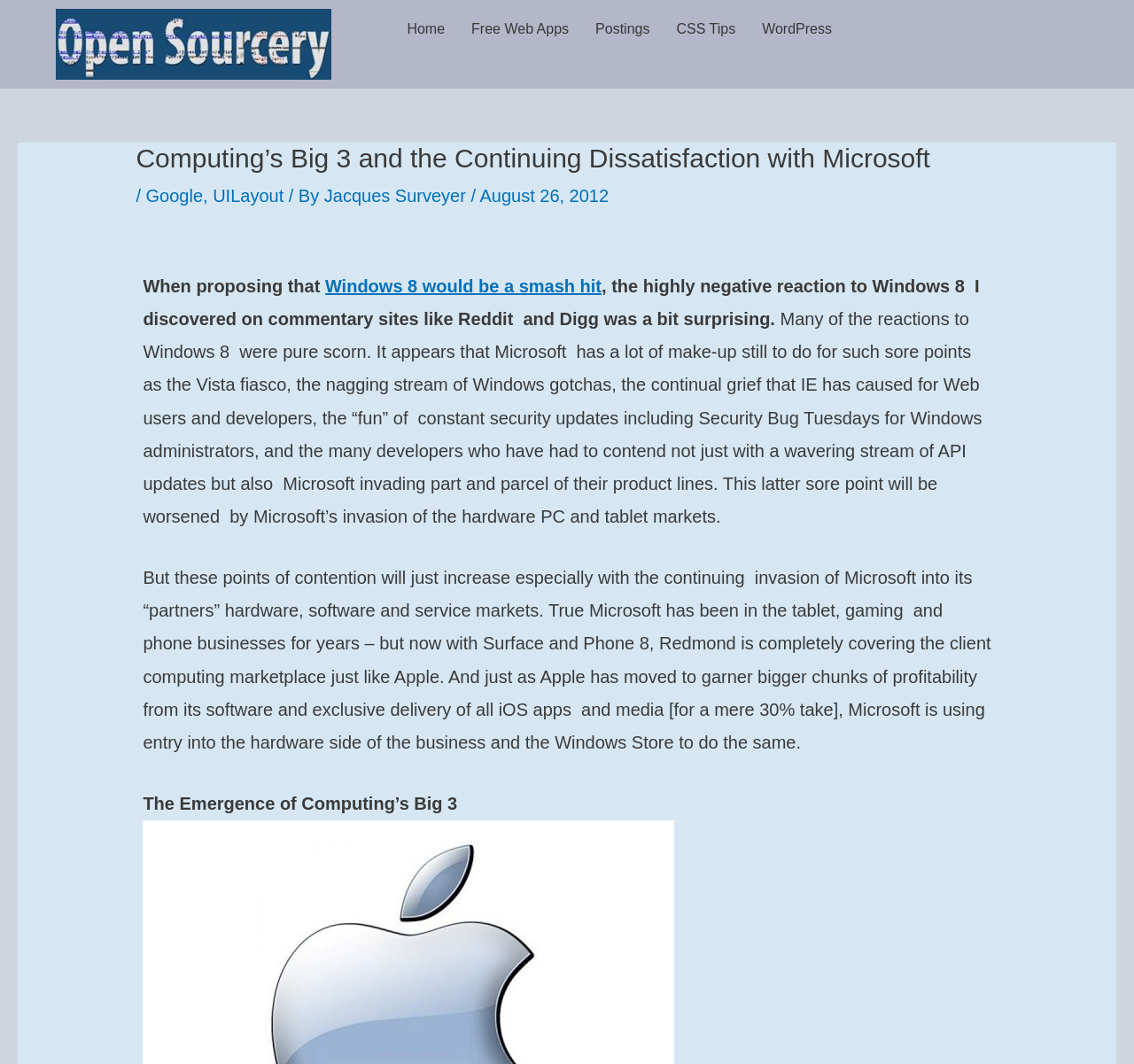Please give a succinct answer using a single word or phrase:
What is the date of the article?

August 26, 2012